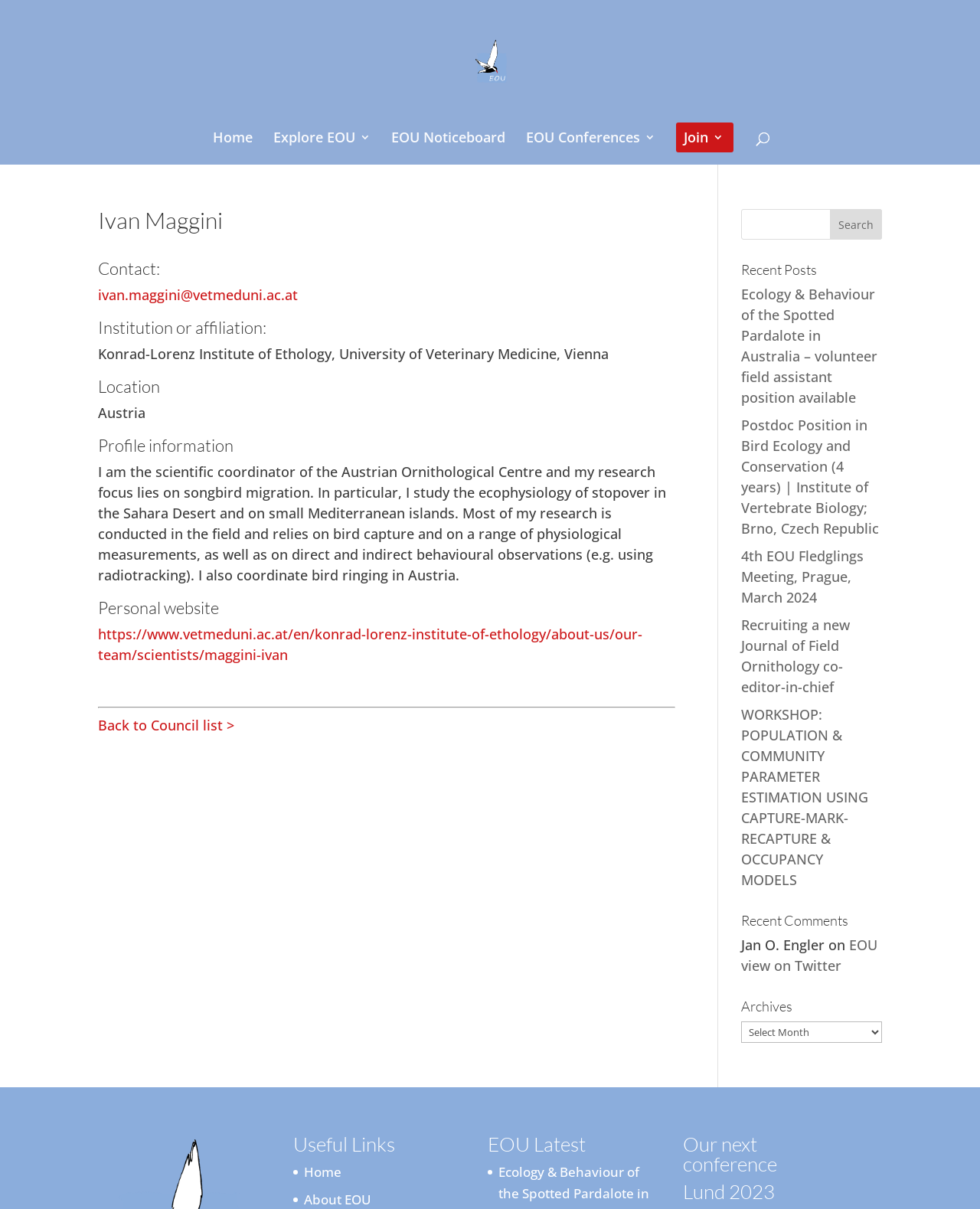Specify the bounding box coordinates of the area to click in order to execute this command: 'Search for something'. The coordinates should consist of four float numbers ranging from 0 to 1, and should be formatted as [left, top, right, bottom].

[0.756, 0.173, 0.9, 0.198]